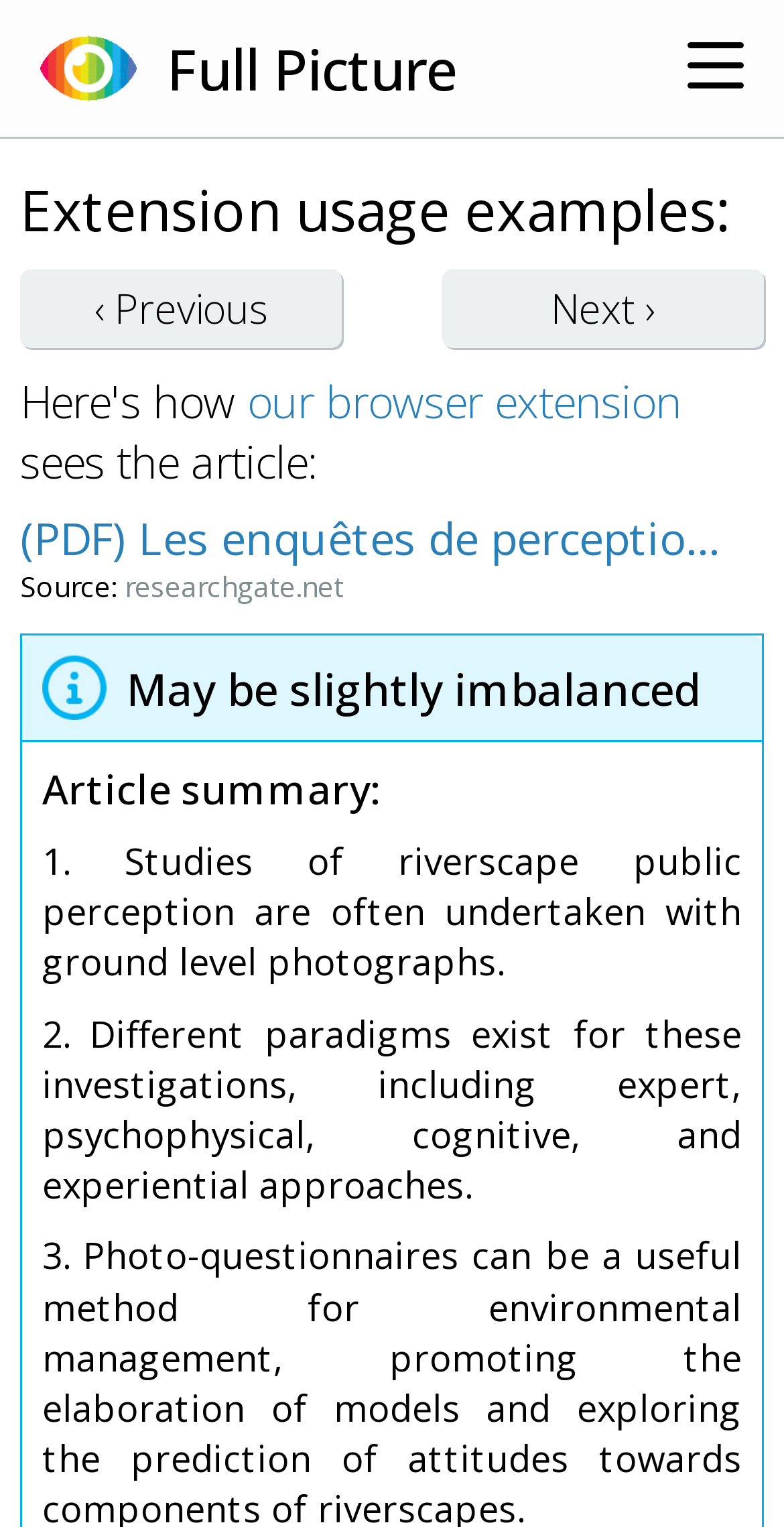Locate the bounding box coordinates of the element that should be clicked to execute the following instruction: "View the article summary".

[0.054, 0.499, 0.946, 0.535]